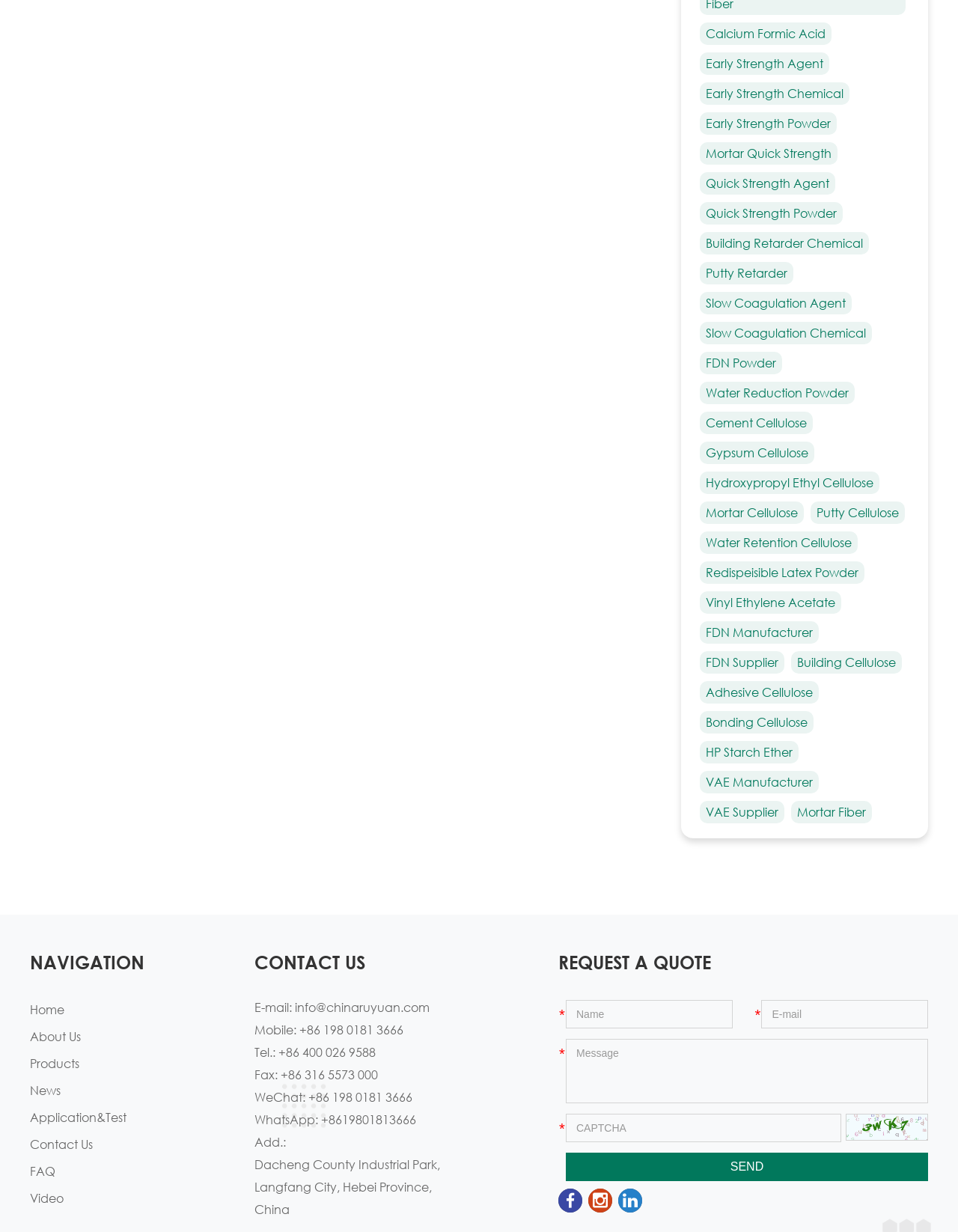Kindly determine the bounding box coordinates for the clickable area to achieve the given instruction: "Enter your name".

[0.591, 0.812, 0.764, 0.834]